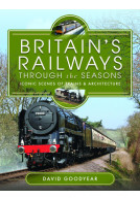Provide a thorough description of the image.

The image showcases the book cover of "Britain's Railways Through the Seasons," authored by David Goodyear. The design features a striking photograph of a traditional steam locomotive, which is depicted in a scenic countryside setting, hinting at the rich history and picturesque landscapes associated with British railways. The title is prominently displayed in a bold font at the top, complemented by a vibrant green background that symbolizes the lush environments through which the railways travel. This book promises to take readers on a journey through iconic railway scenes, capturing the essence of Britain's architectural and natural beauty throughout the seasons.